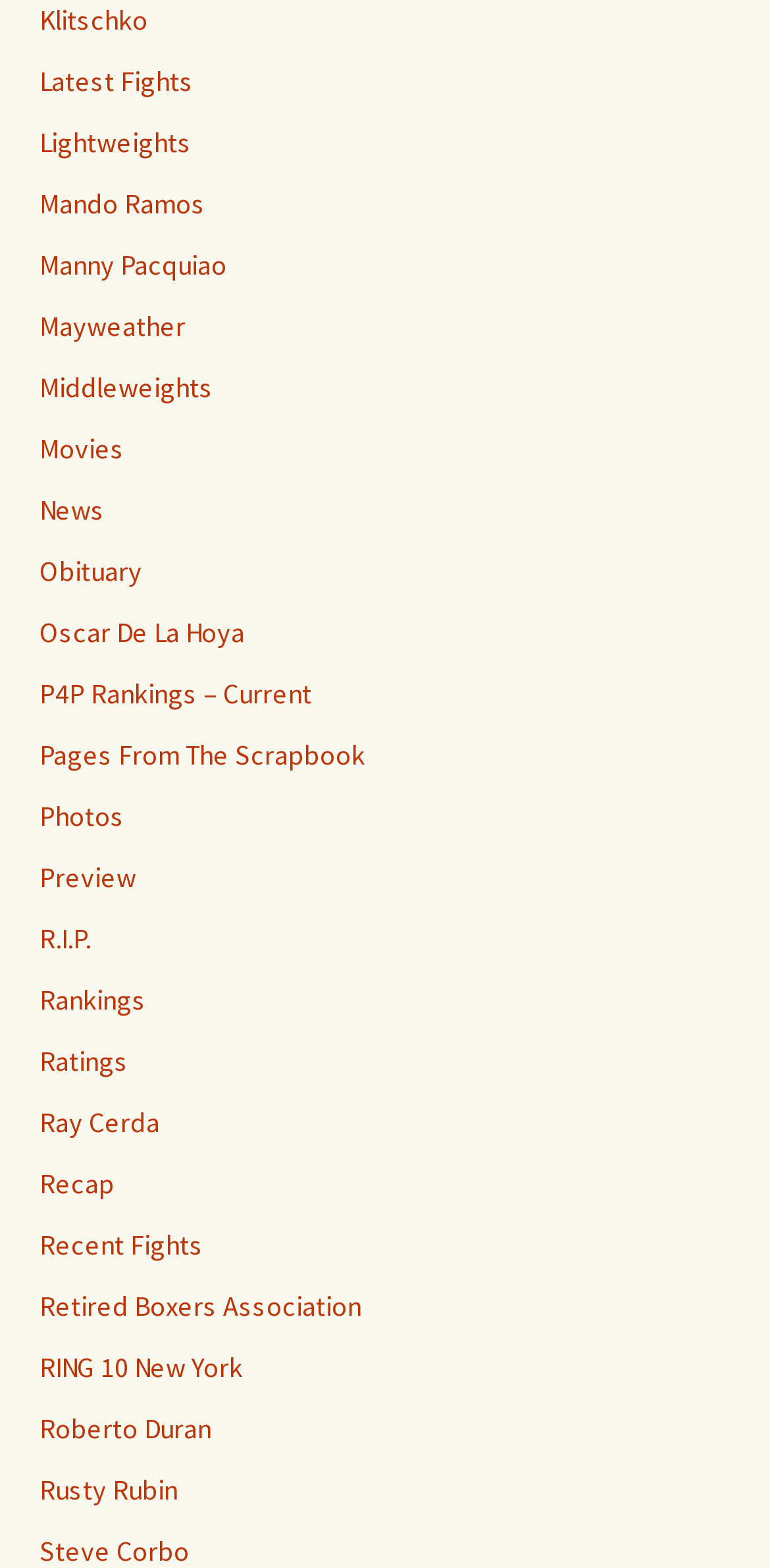Please give a short response to the question using one word or a phrase:
How many links are there on the webpage?

31